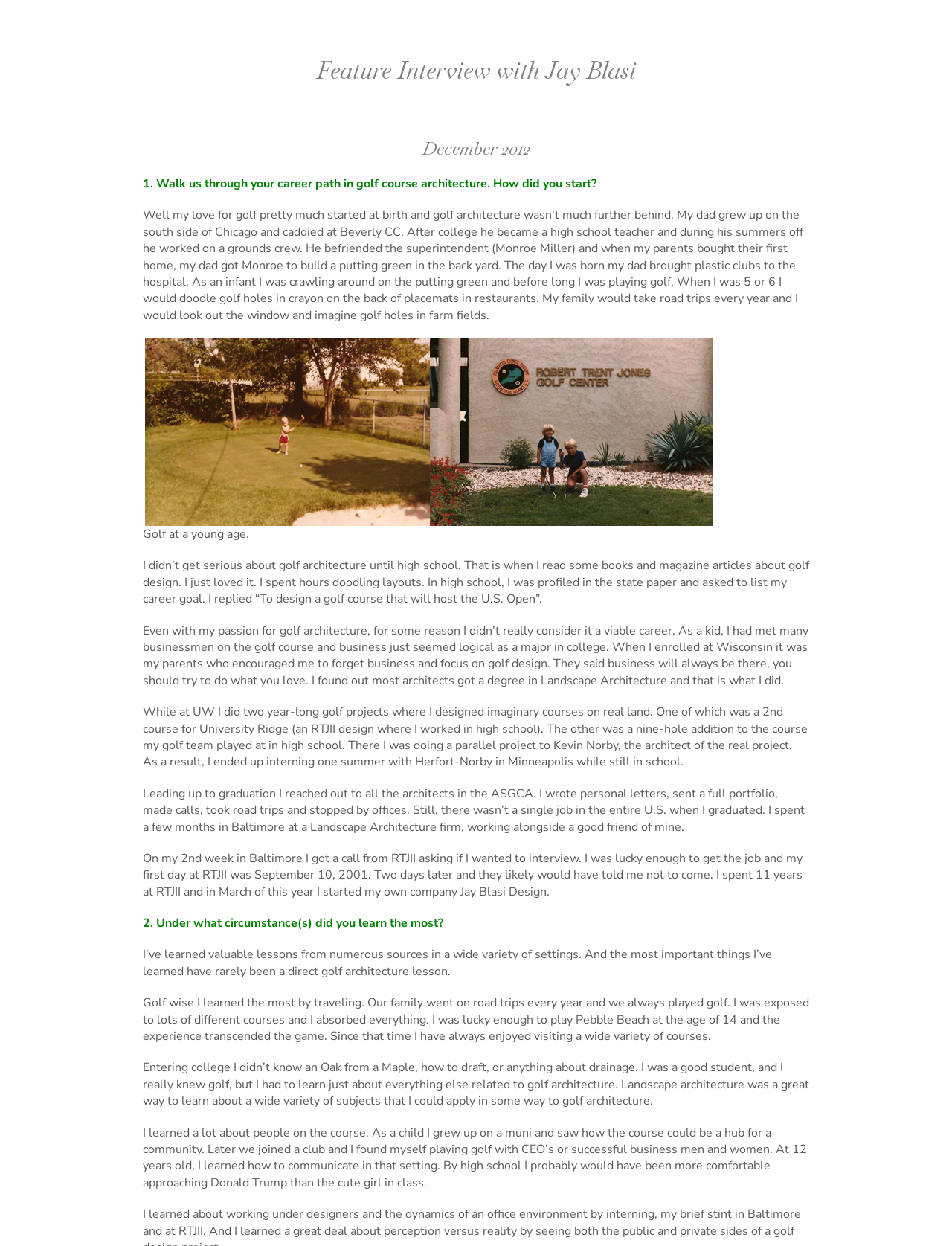Please find the bounding box for the UI element described by: "title="blank"".

[0.15, 0.007, 0.85, 0.01]